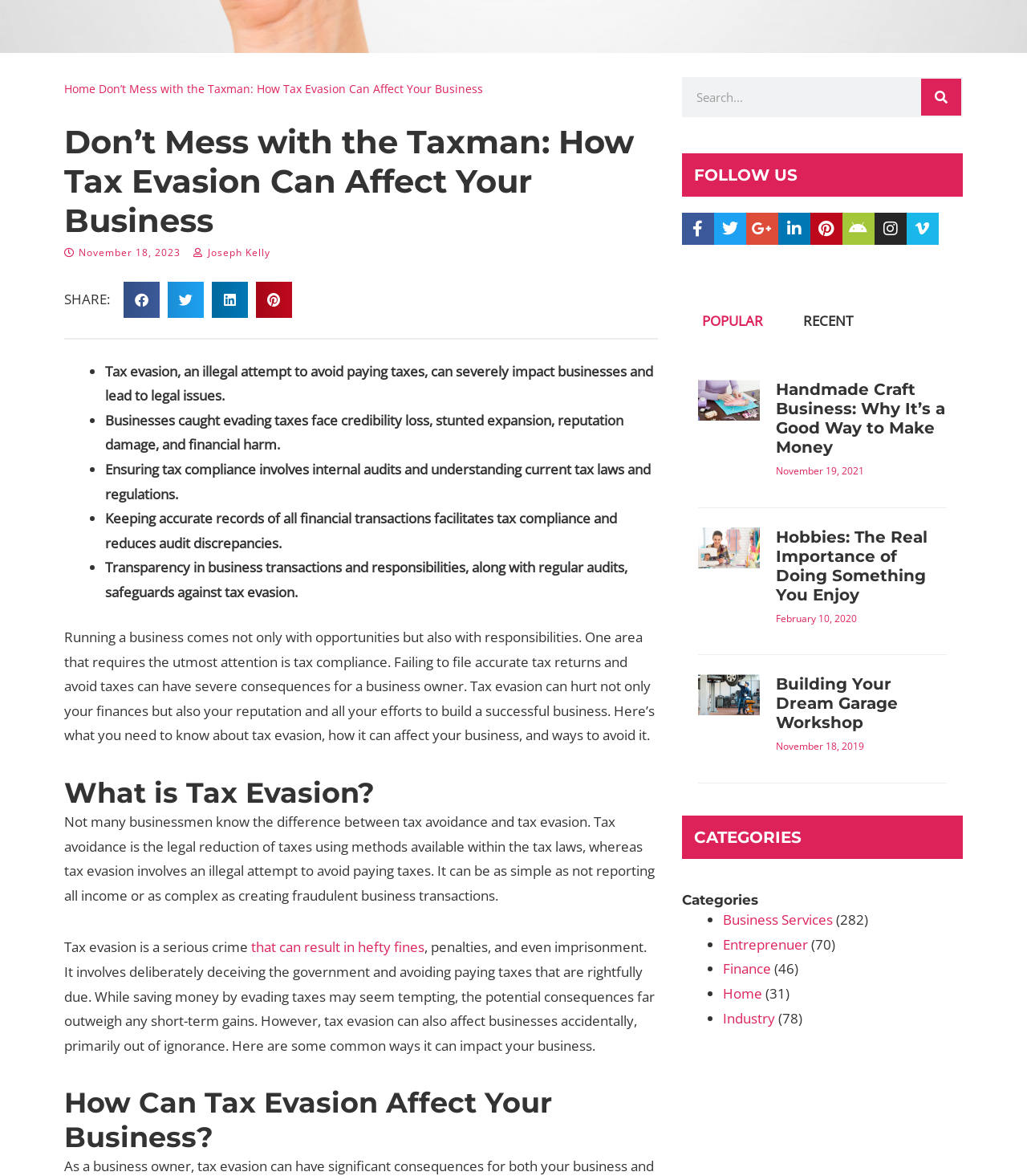Provide the bounding box coordinates of the HTML element described by the text: "Building Your Dream Garage Workshop".

[0.756, 0.574, 0.874, 0.623]